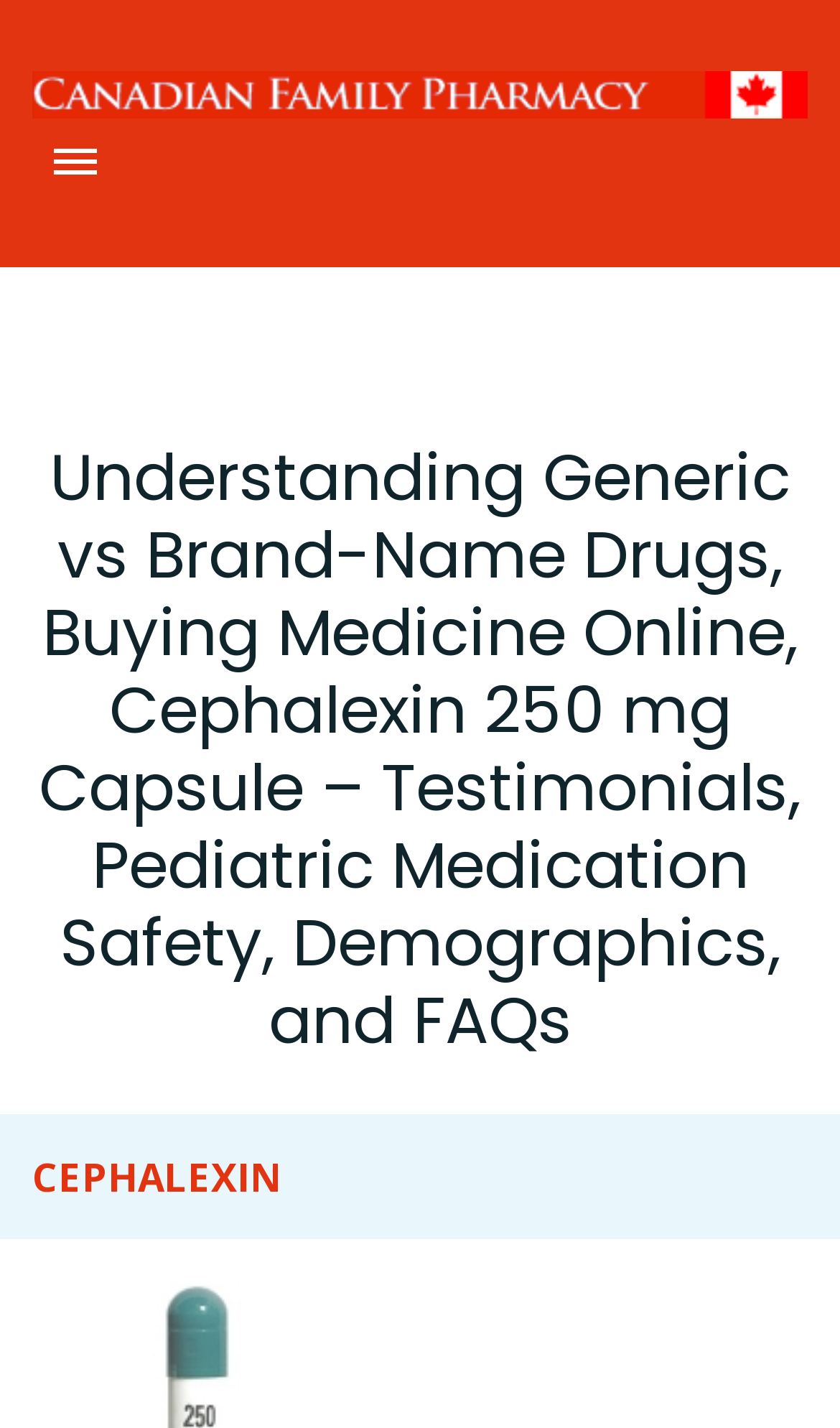Identify the bounding box coordinates for the UI element described as: "Uncategorized". The coordinates should be provided as four floats between 0 and 1: [left, top, right, bottom].

None